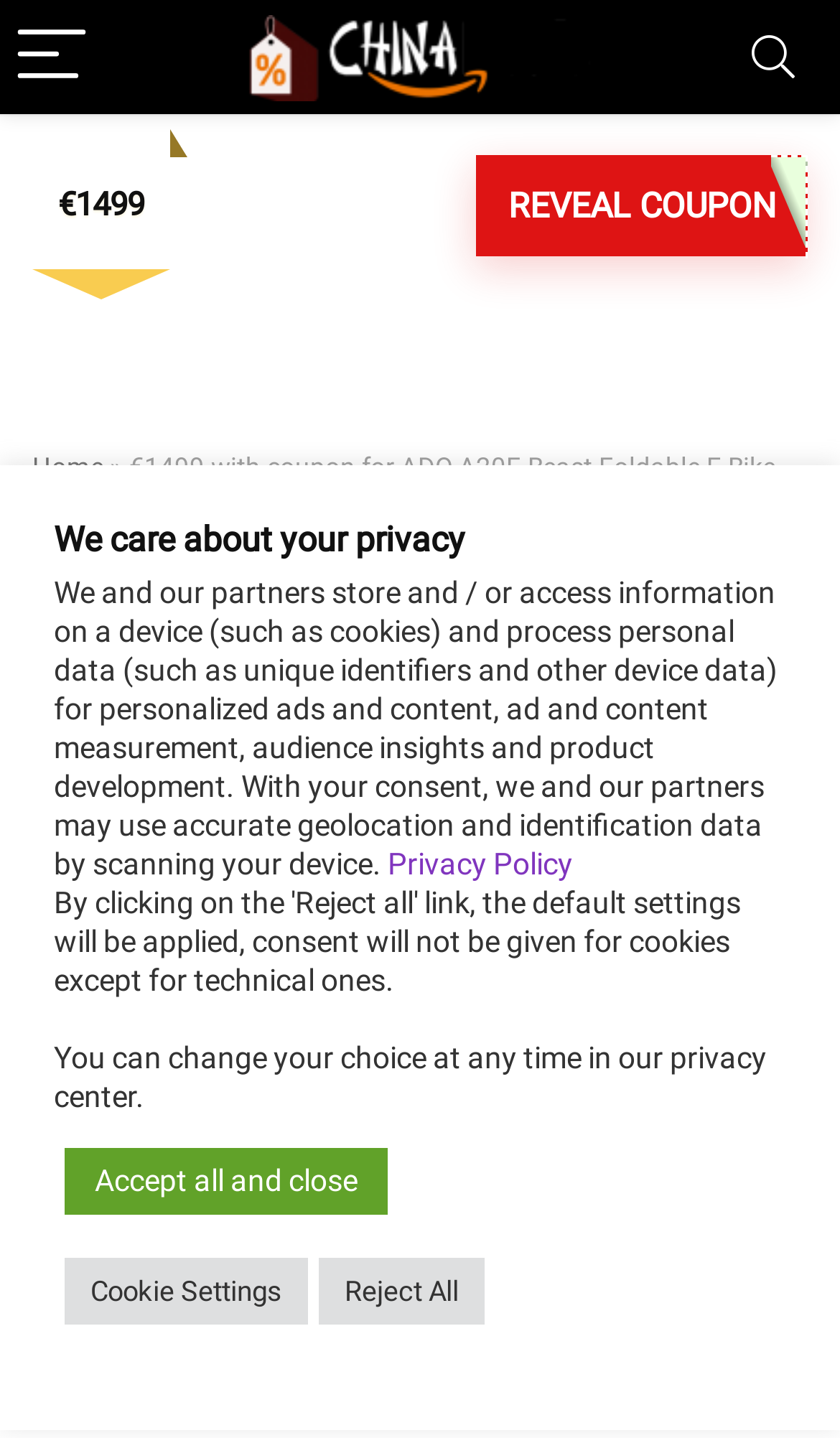What is the battery capacity of the ADO A20F Beast Foldable E-Bike?
Utilize the information in the image to give a detailed answer to the question.

The battery capacity of the ADO A20F Beast Foldable E-Bike is mentioned in the product description as 36V 14.5Ah, which is part of the detailed specifications of the e-bike.